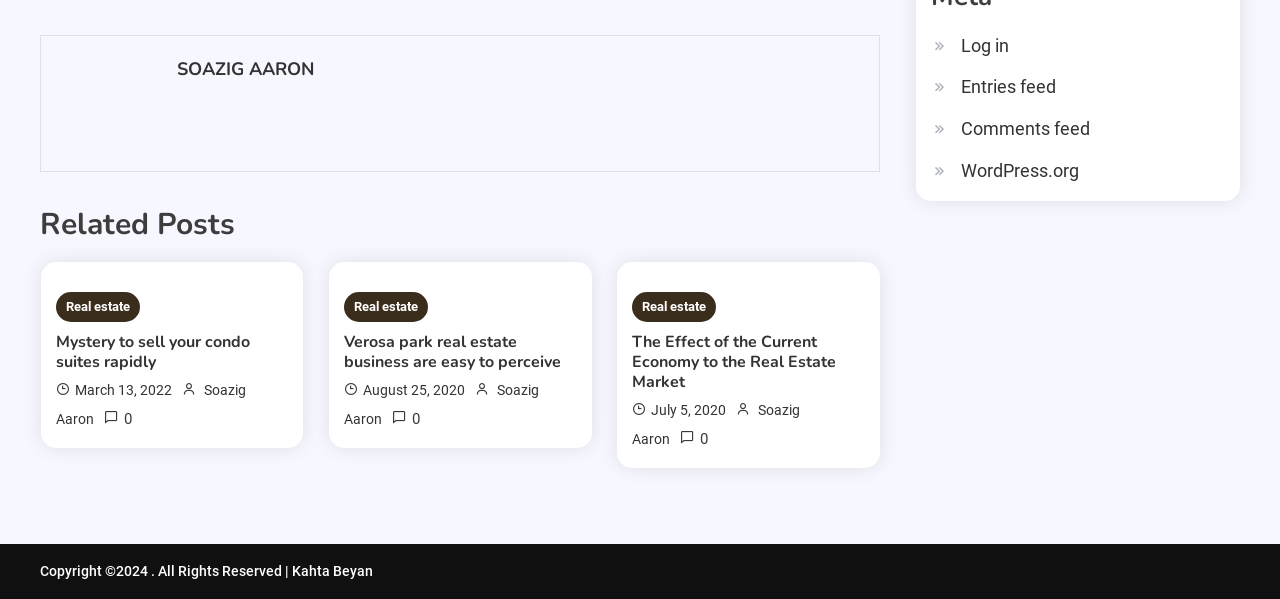What is the category of the second article?
Please provide a single word or phrase answer based on the image.

Real estate